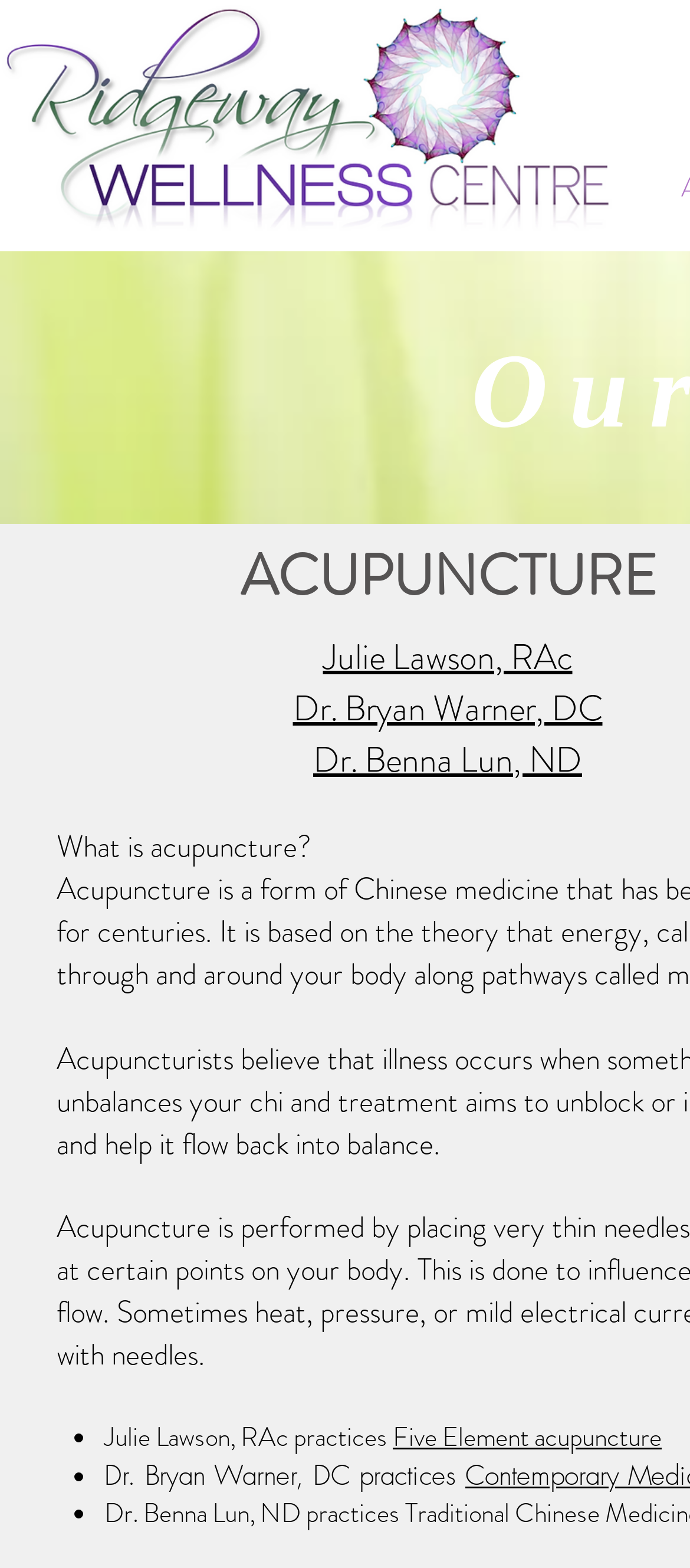What is the topic of this webpage?
Answer the question based on the image using a single word or a brief phrase.

Acupuncture